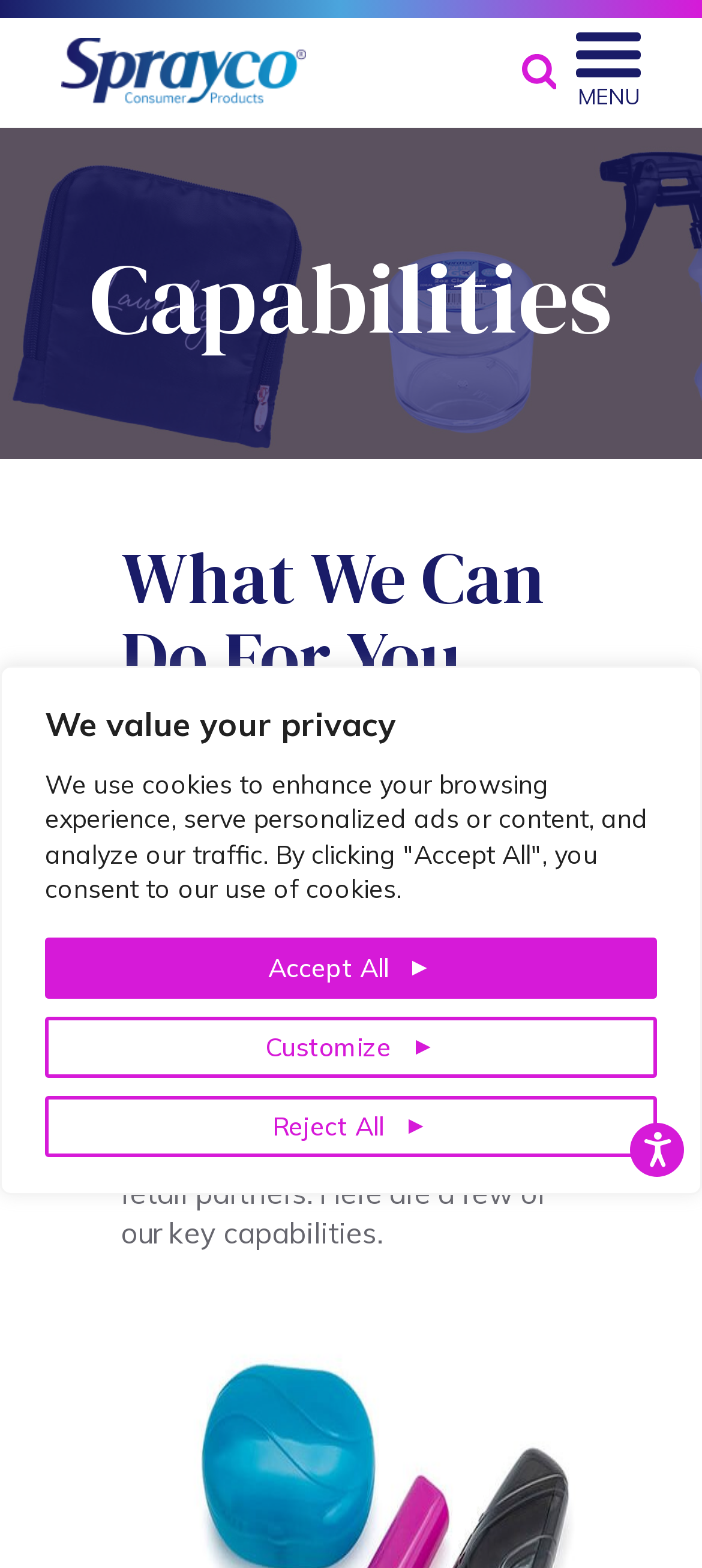Please find the bounding box coordinates of the element that must be clicked to perform the given instruction: "View MENU". The coordinates should be four float numbers from 0 to 1, i.e., [left, top, right, bottom].

[0.822, 0.02, 0.914, 0.072]